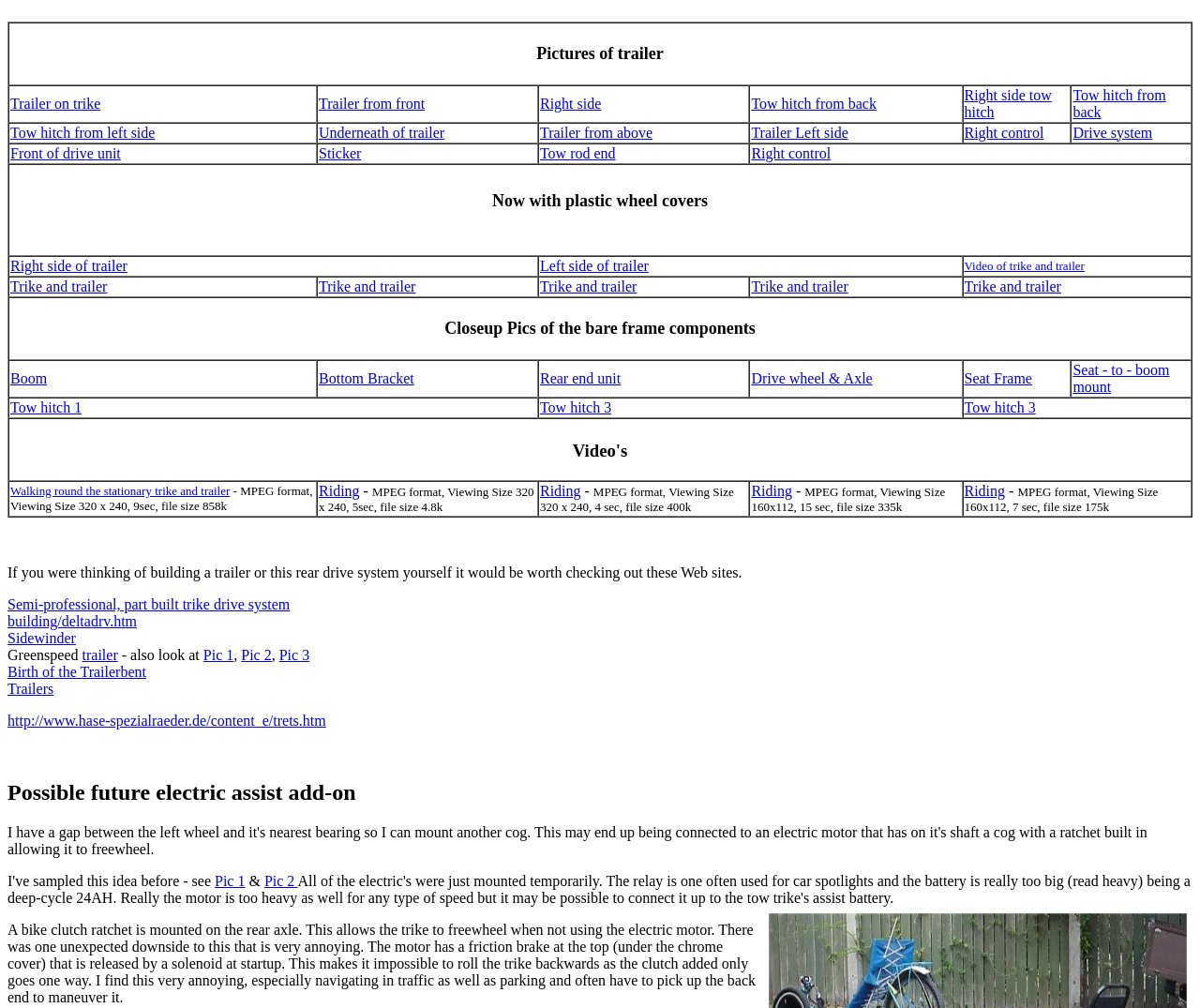Pinpoint the bounding box coordinates of the area that must be clicked to complete this instruction: "Check 'Seat - to - boom mount'".

[0.894, 0.359, 0.975, 0.392]